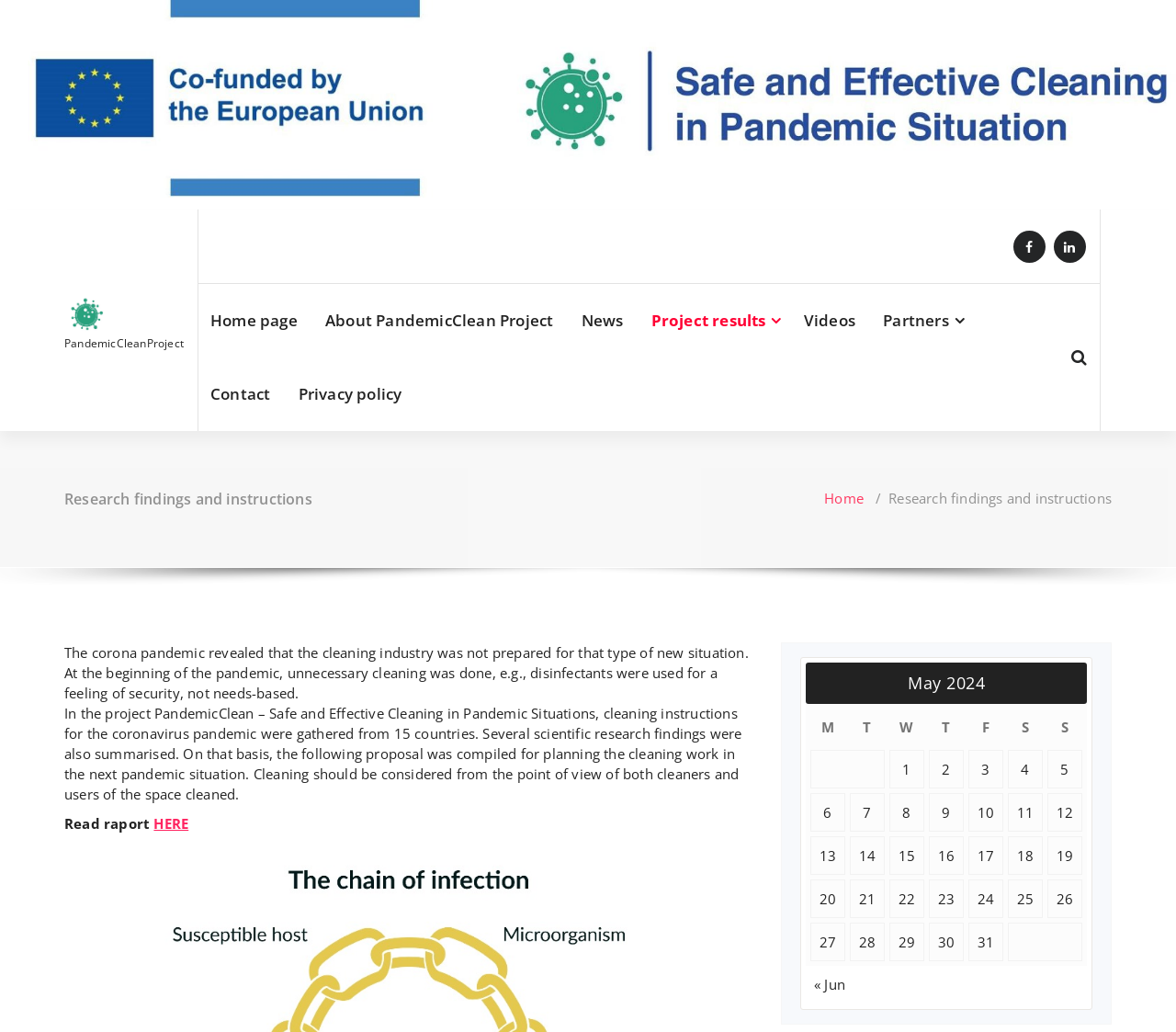Locate the bounding box coordinates of the area where you should click to accomplish the instruction: "Read about the project".

[0.055, 0.624, 0.637, 0.681]